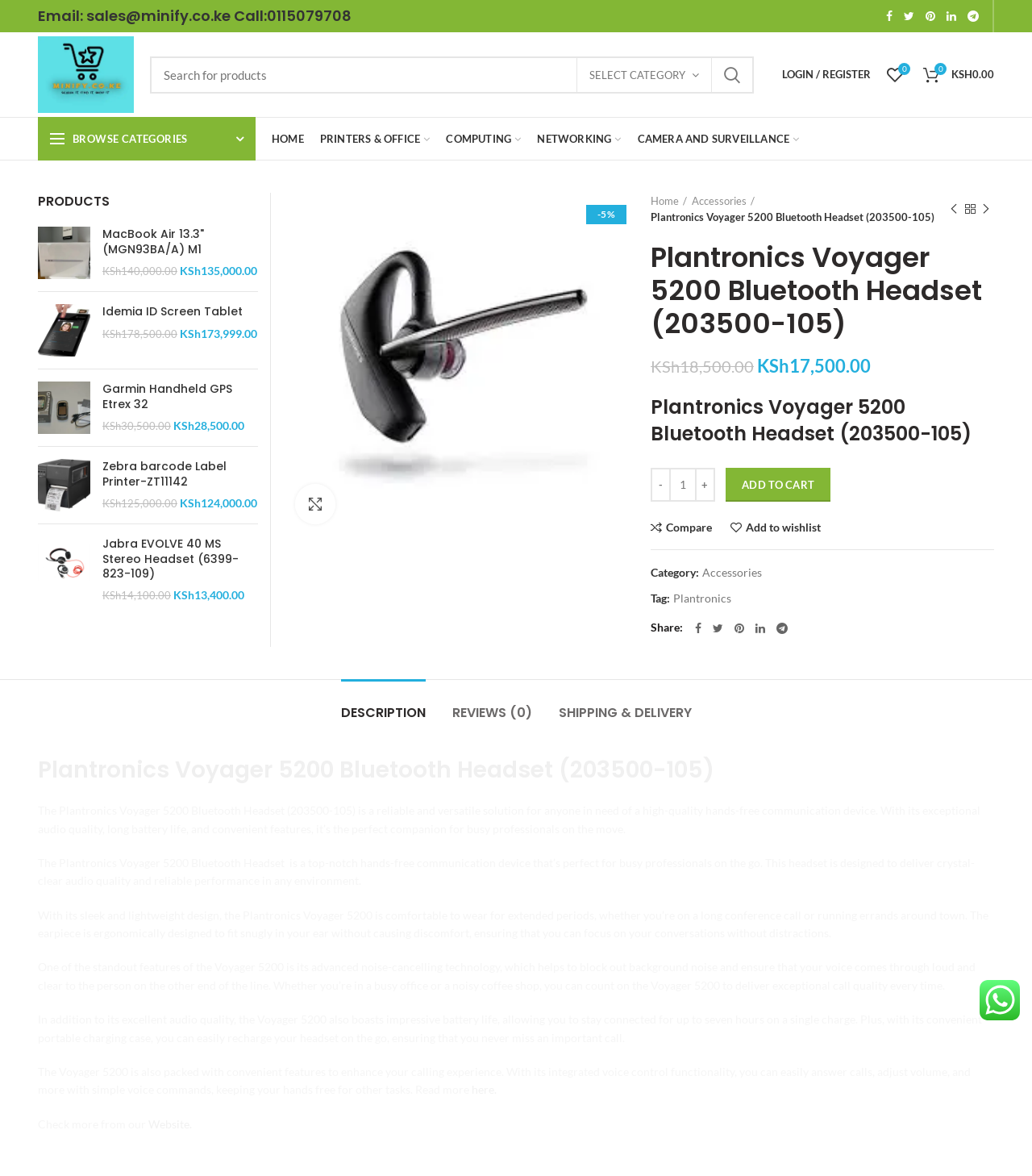Determine the bounding box coordinates of the clickable element necessary to fulfill the instruction: "Search for products". Provide the coordinates as four float numbers within the 0 to 1 range, i.e., [left, top, right, bottom].

[0.145, 0.048, 0.73, 0.079]